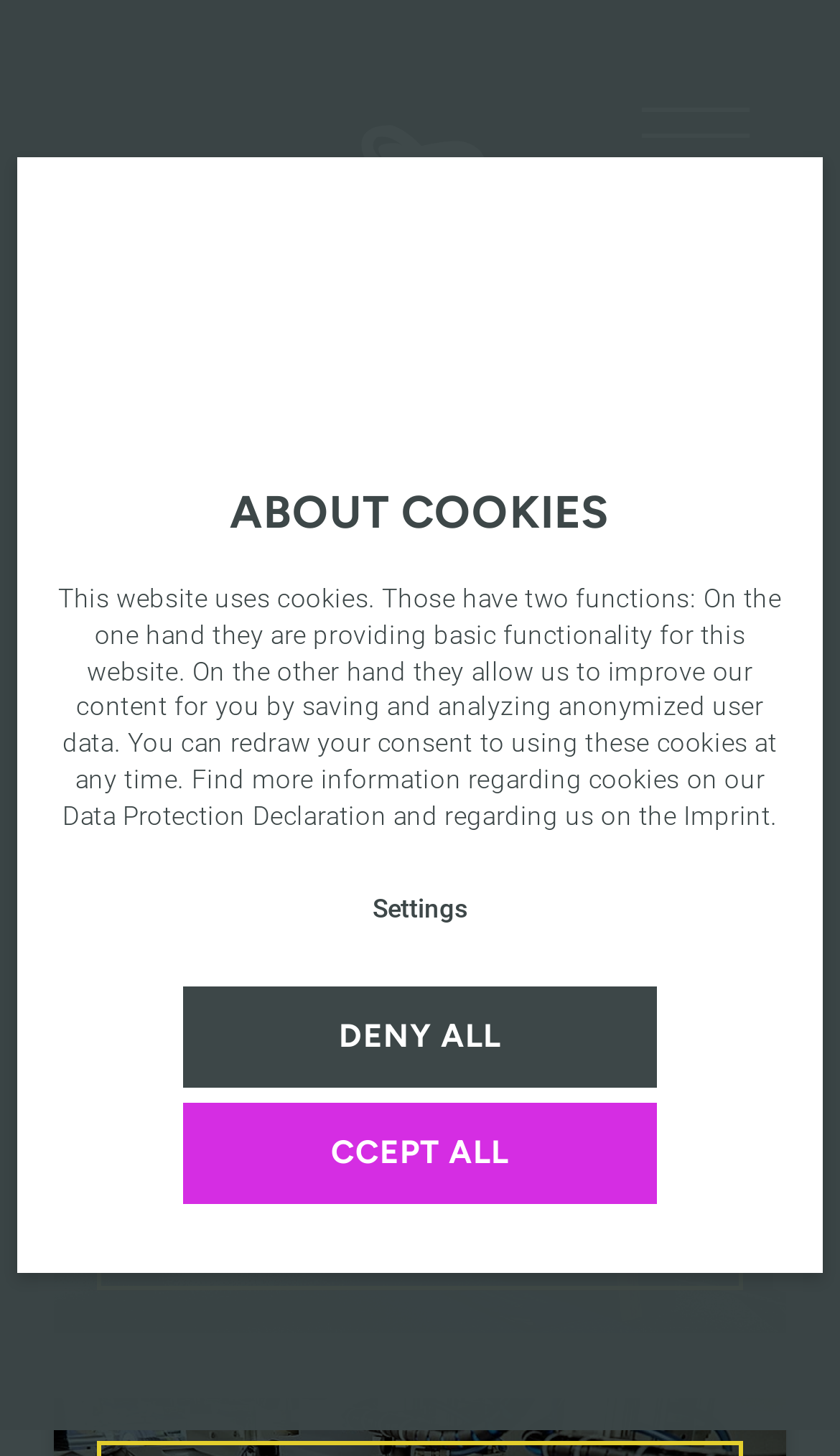Answer this question using a single word or a brief phrase:
What is the purpose of the cookies on the website?

Basic functionality and user data analysis